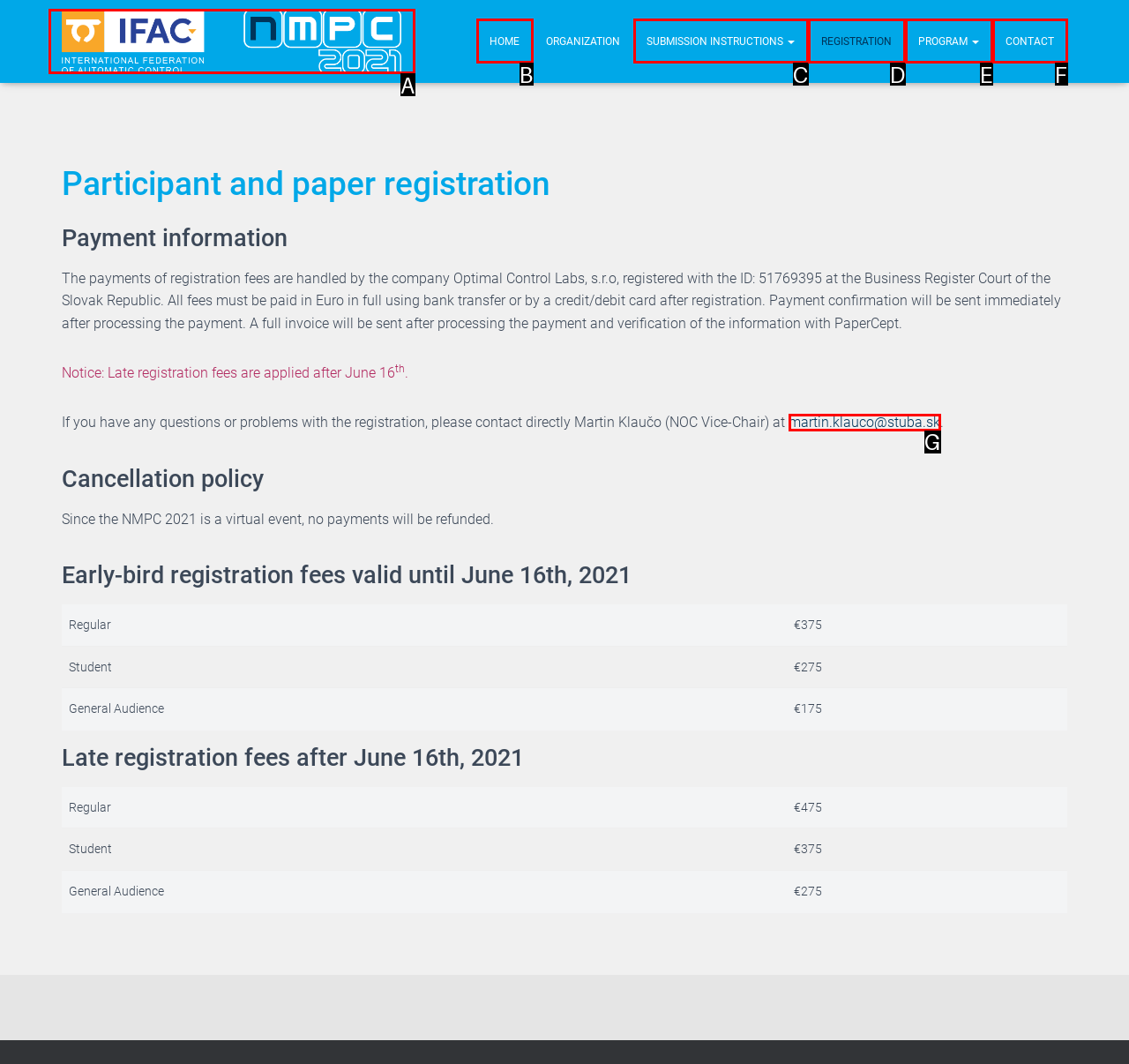Identify the HTML element that corresponds to the following description: About Provide the letter of the best matching option.

None